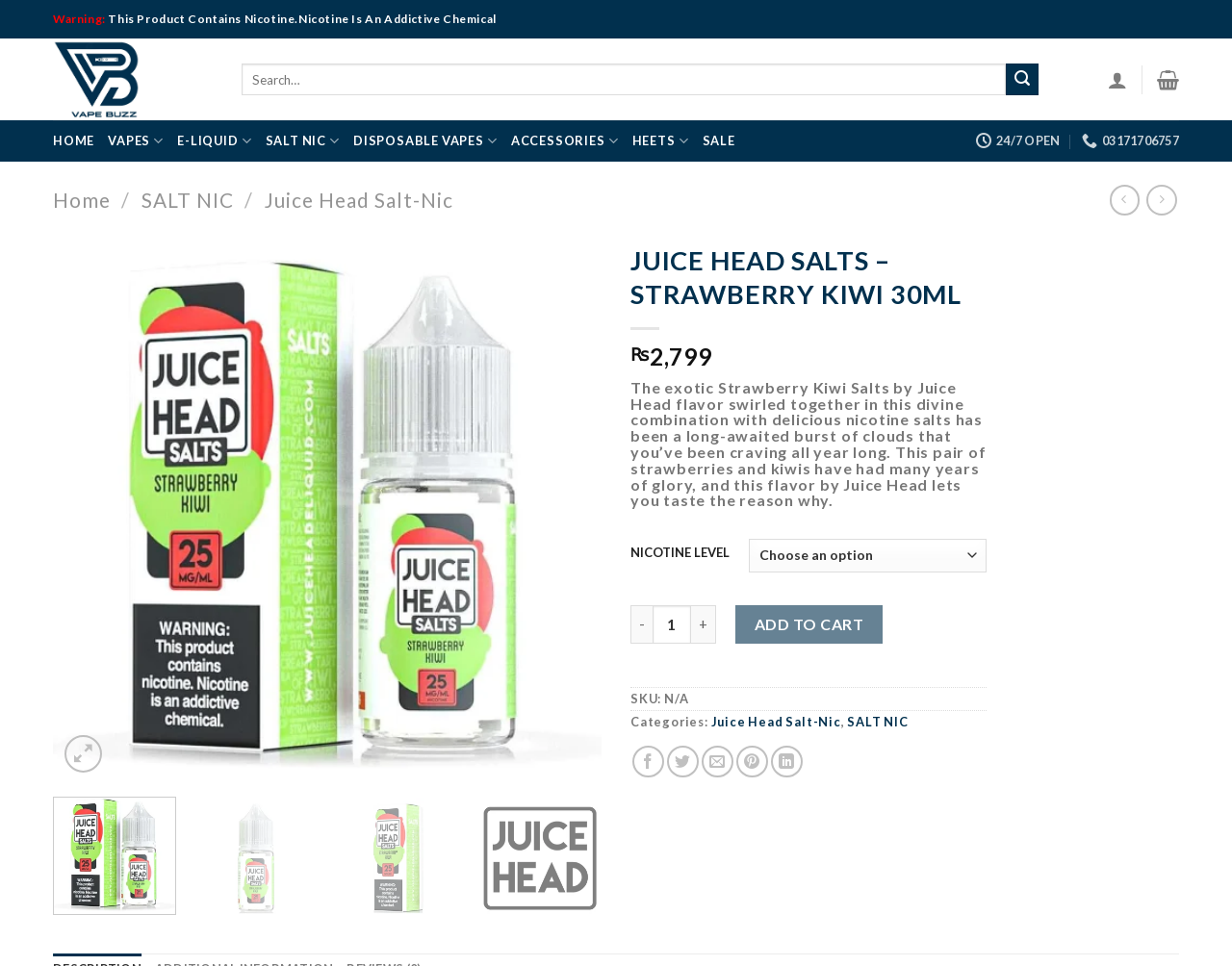Provide a brief response using a word or short phrase to this question:
What is the price of the product?

₨2,799